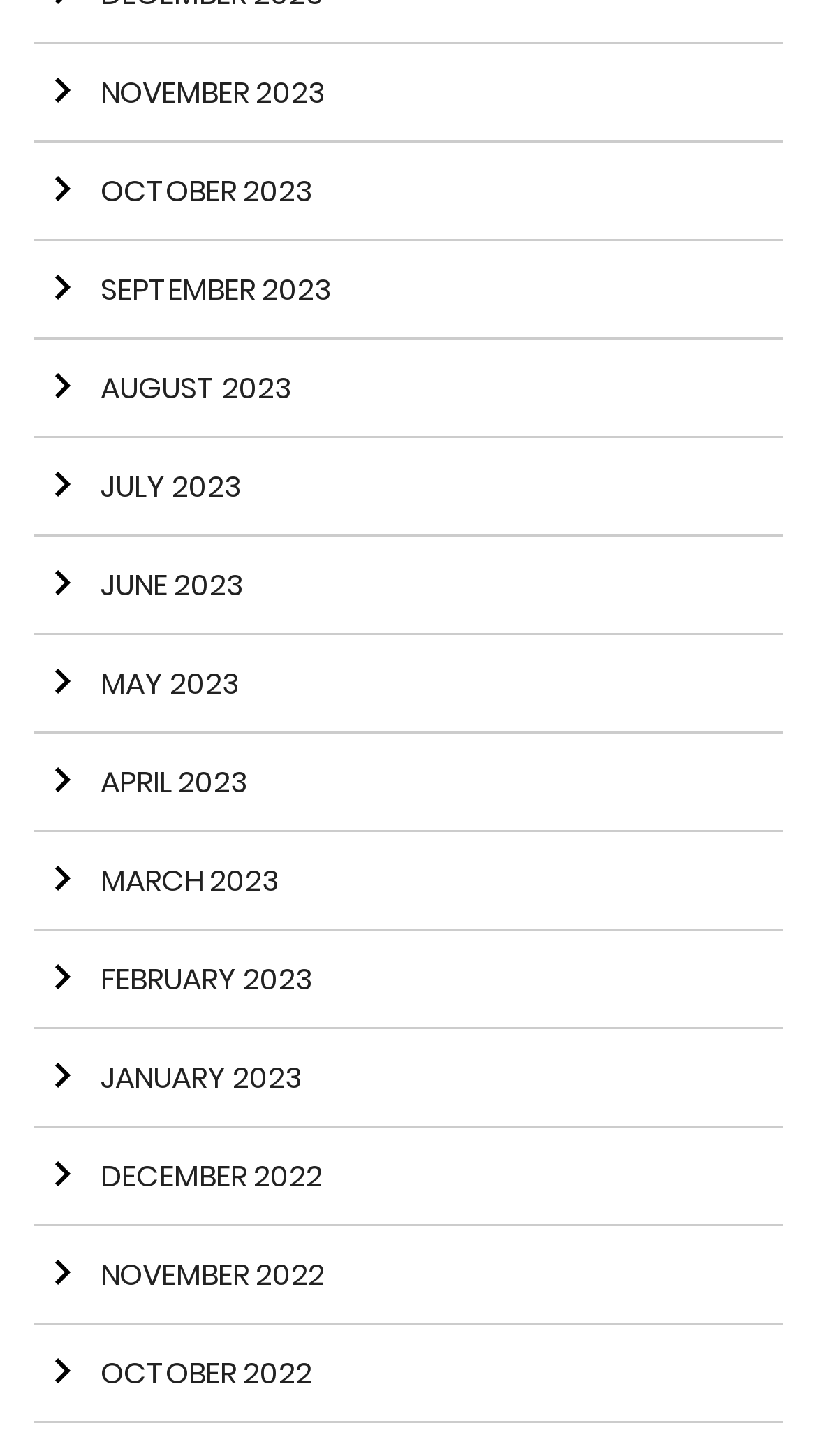How many 'Arrow right' images are there?
Look at the screenshot and give a one-word or phrase answer.

12